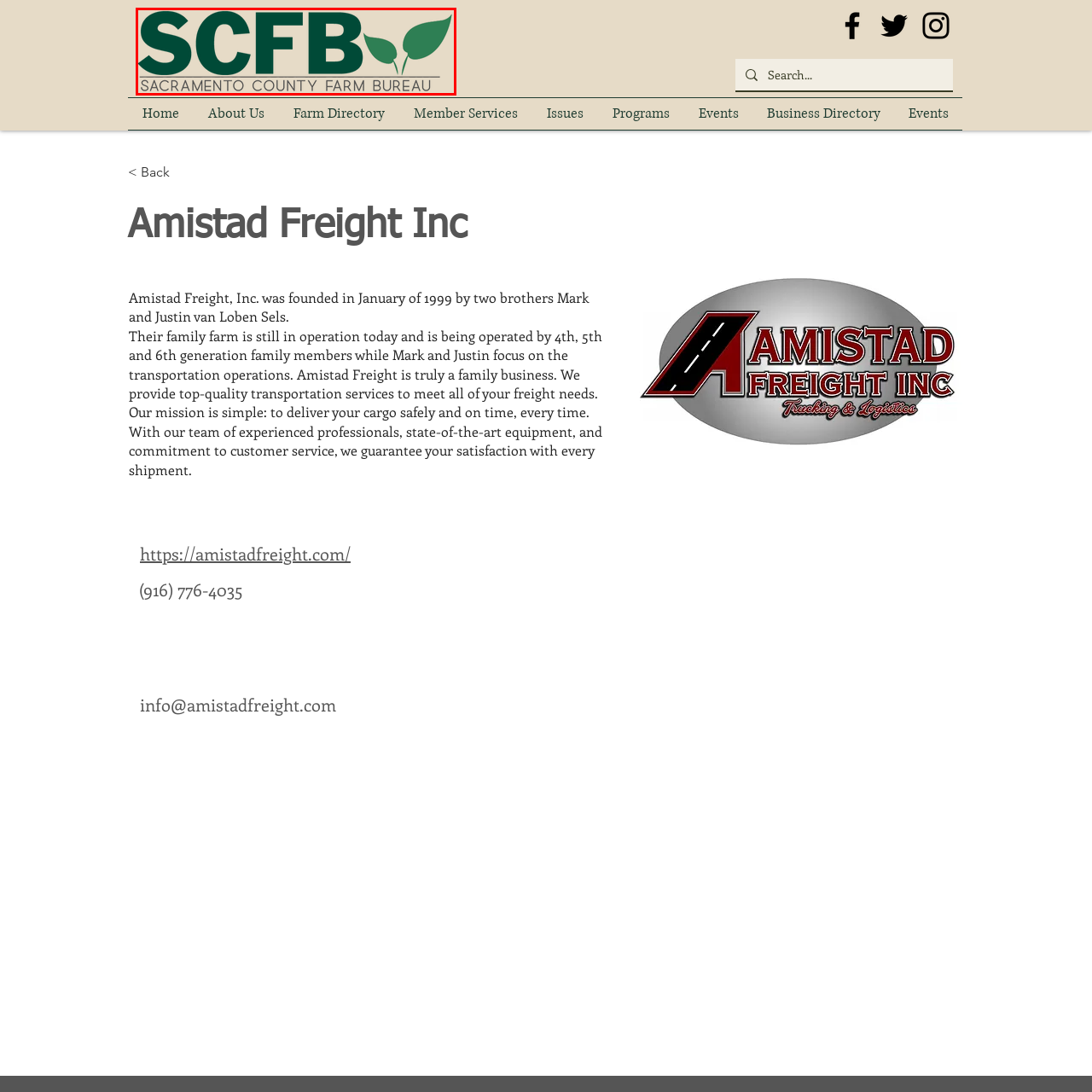What do the stylized green leaves symbolize?
Refer to the image enclosed in the red bounding box and answer the question thoroughly.

The caption explains that the two stylized green leaves lend a natural feel and symbolize agriculture and the farming community, which is the focus of the Sacramento County Farm Bureau.